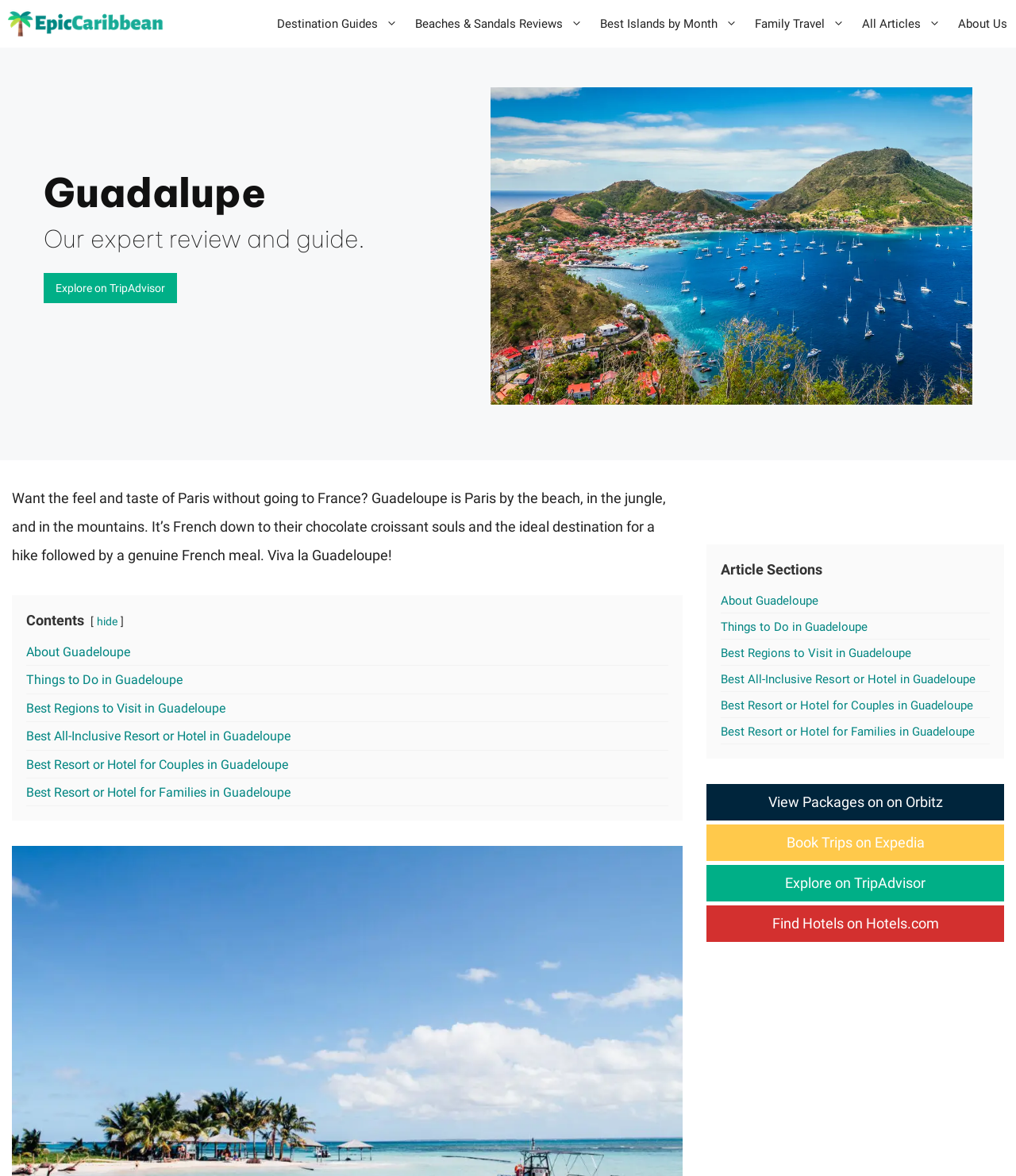Pinpoint the bounding box coordinates of the area that should be clicked to complete the following instruction: "Explore on TripAdvisor". The coordinates must be given as four float numbers between 0 and 1, i.e., [left, top, right, bottom].

[0.043, 0.232, 0.174, 0.258]